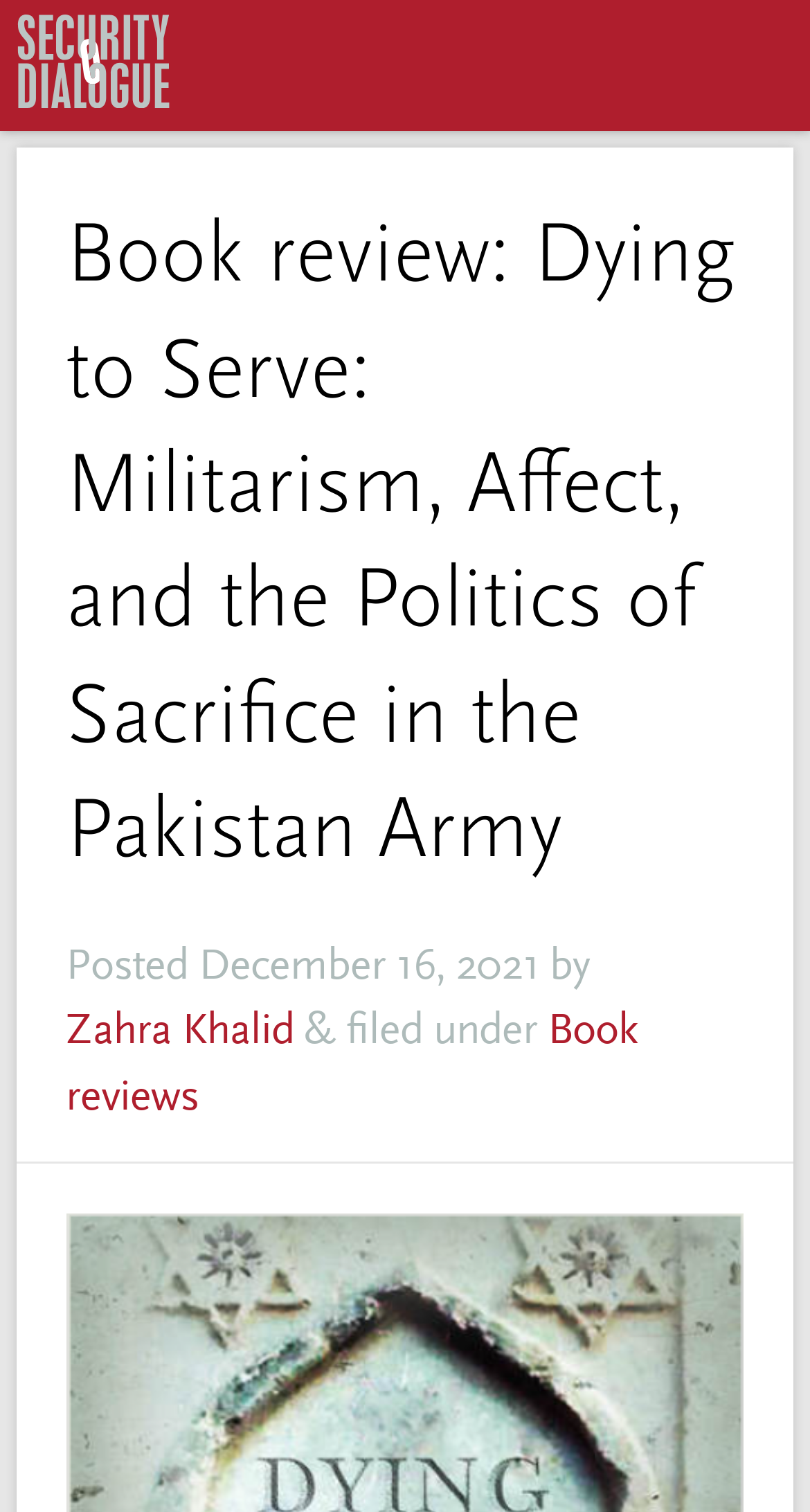Who wrote the book review?
Kindly answer the question with as much detail as you can.

I found the answer by looking at the text 'by' followed by a link 'Zahra Khalid' which indicates the author of the book review.